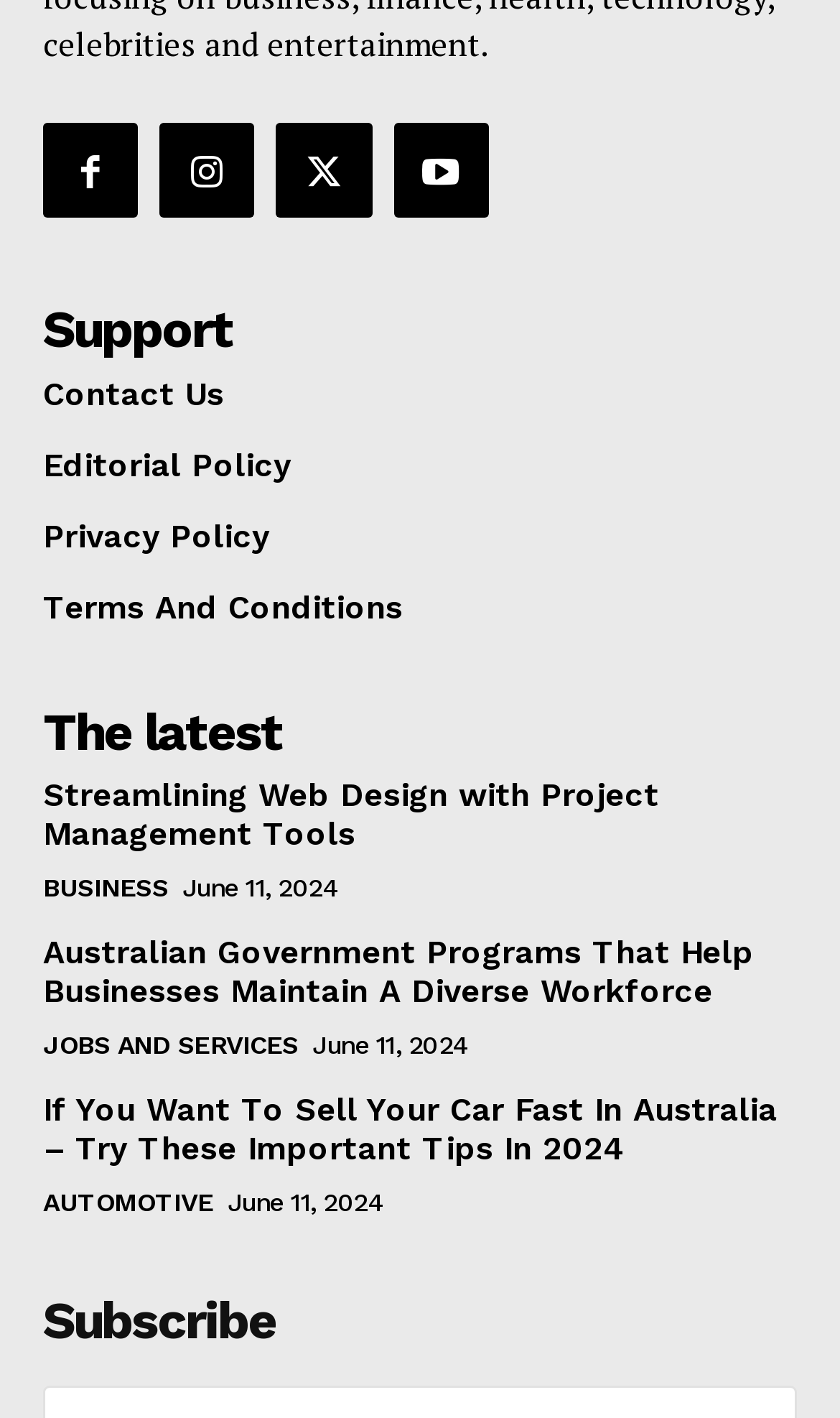Please provide a comprehensive answer to the question below using the information from the image: How many categories are listed at the top of the webpage?

There are four categories listed at the top of the webpage, namely BUSINESS, JOBS AND SERVICES, AUTOMOTIVE, and SUPPORT, as indicated by the links with these category names.